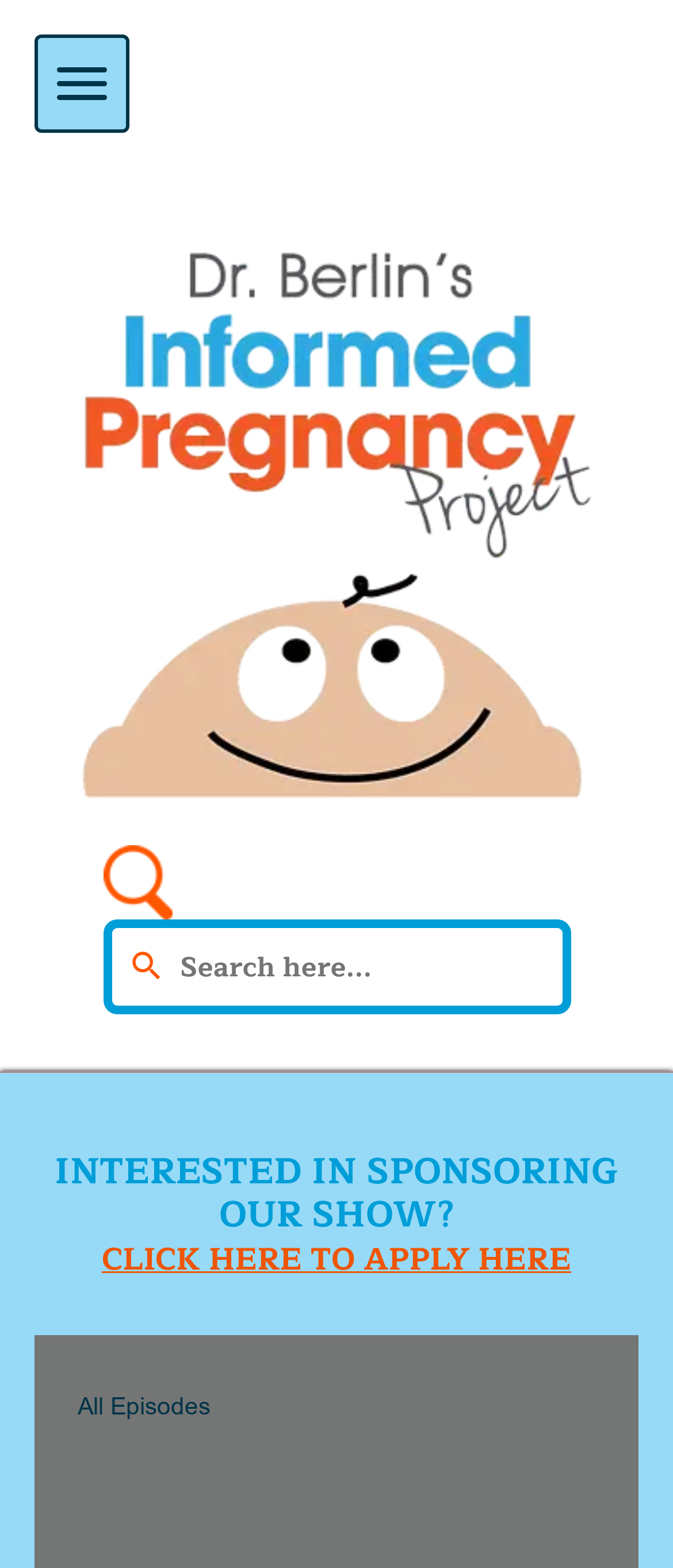Analyze the image and provide a detailed answer to the question: What is the text above the 'CLICK HERE TO APPLY HERE' link?

The text above the 'CLICK HERE TO APPLY HERE' link is a heading element, and it reads 'INTERESTED IN SPONSORING OUR SHOW?'. This heading is likely an invitation for potential sponsors to apply.